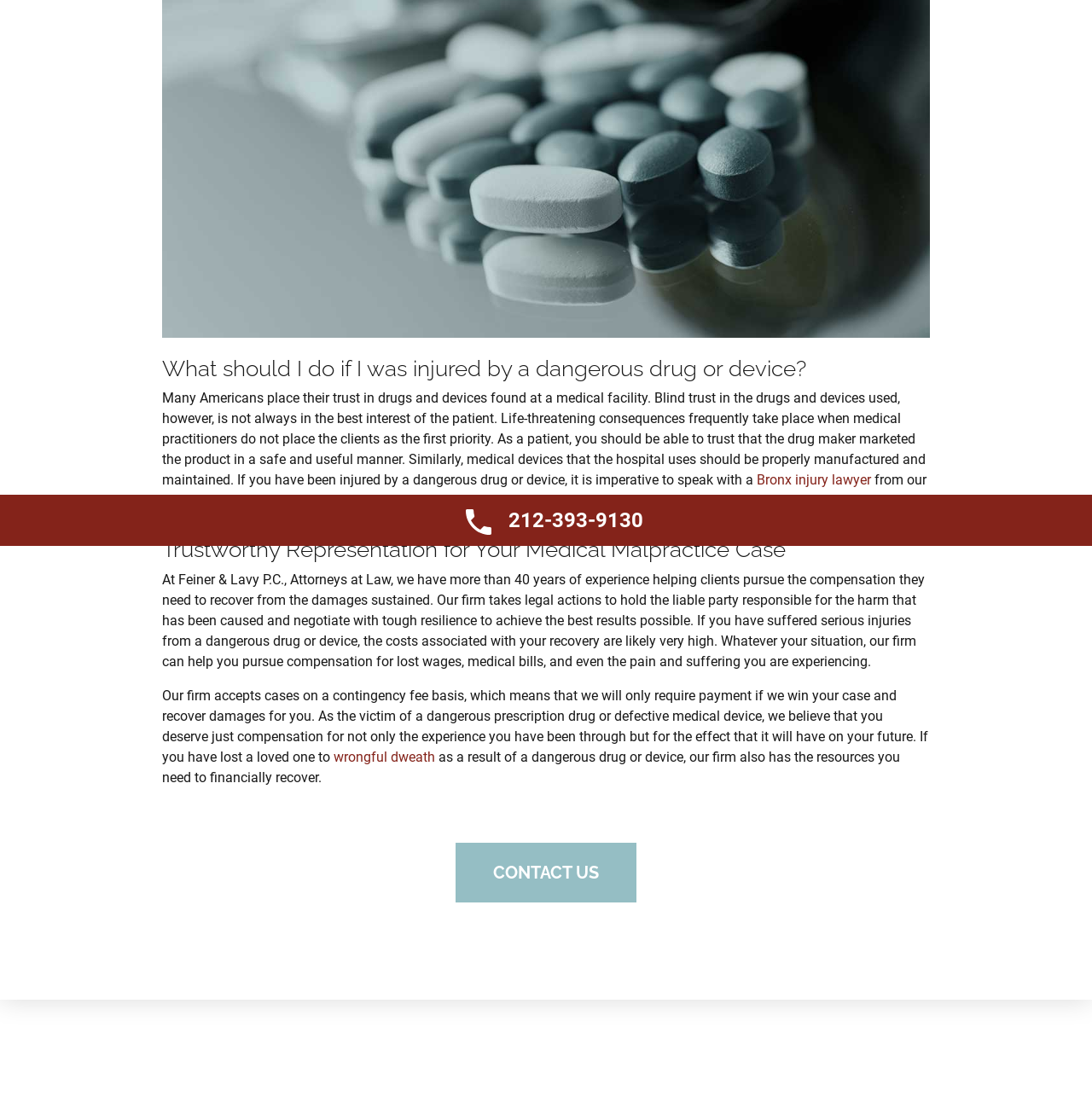Identify the bounding box for the UI element specified in this description: "Clients". The coordinates must be four float numbers between 0 and 1, formatted as [left, top, right, bottom].

None